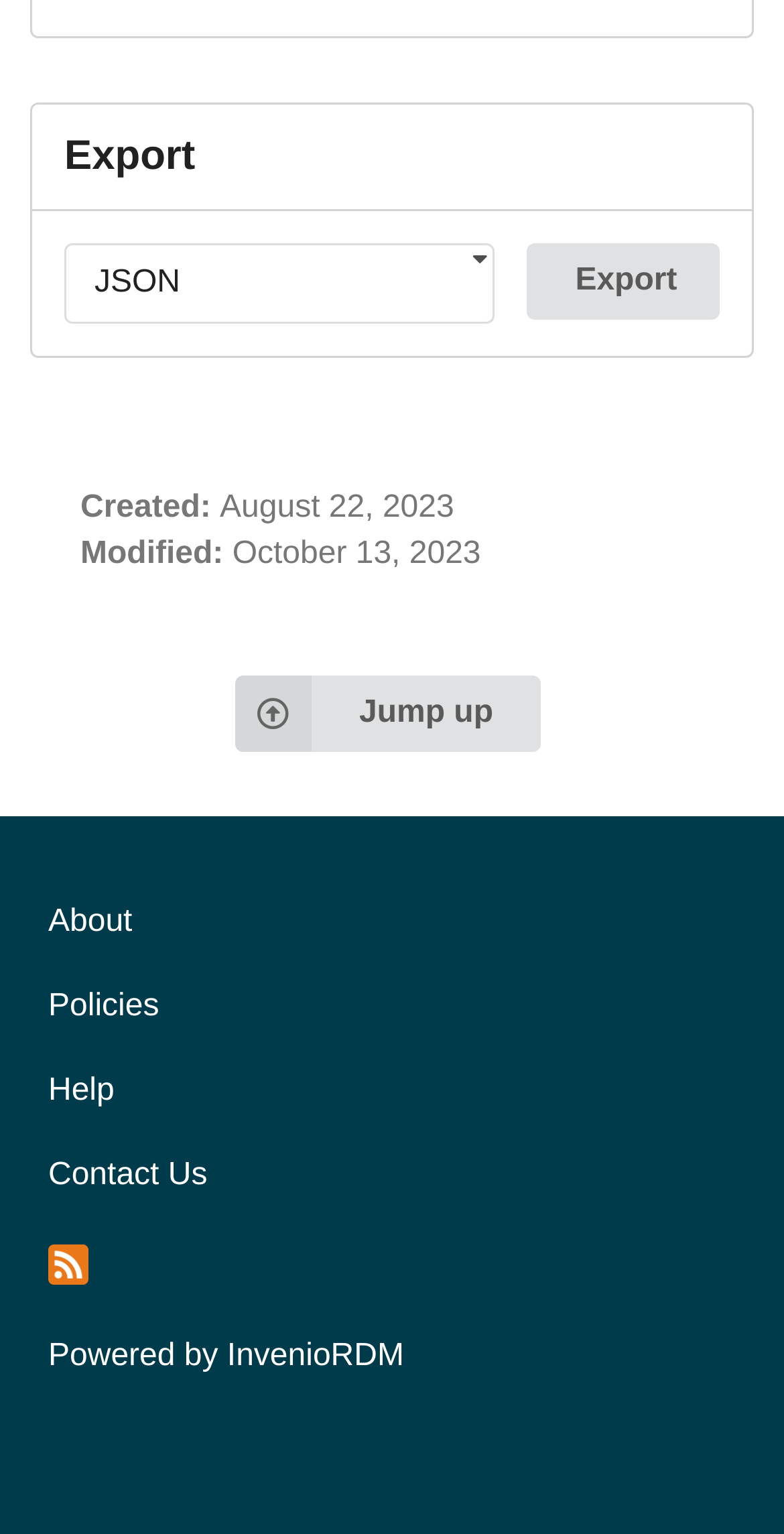Provide the bounding box coordinates of the HTML element this sentence describes: "Jump up". The bounding box coordinates consist of four float numbers between 0 and 1, i.e., [left, top, right, bottom].

[0.299, 0.44, 0.691, 0.49]